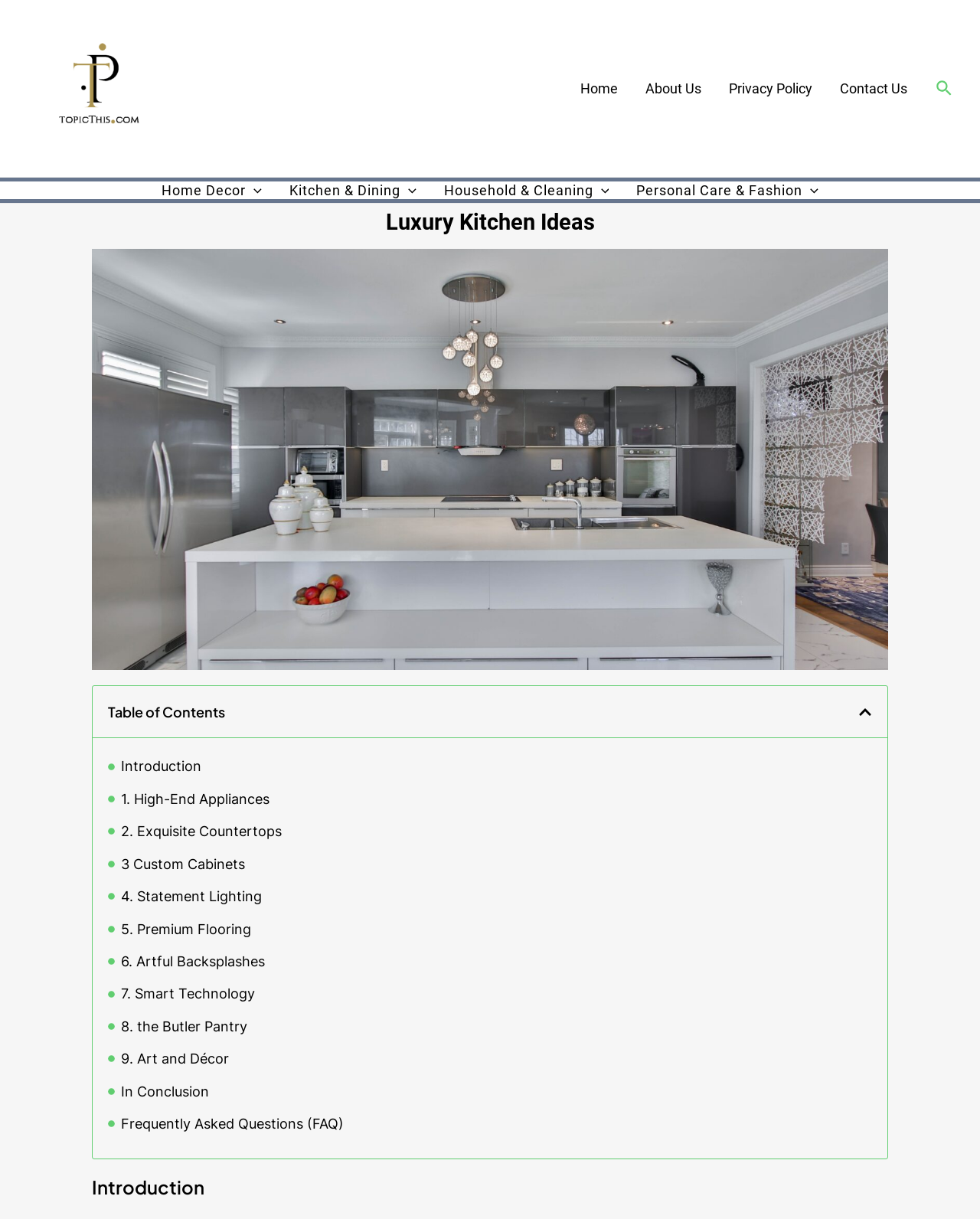How many menu toggles are available in the navigation? Using the information from the screenshot, answer with a single word or phrase.

4